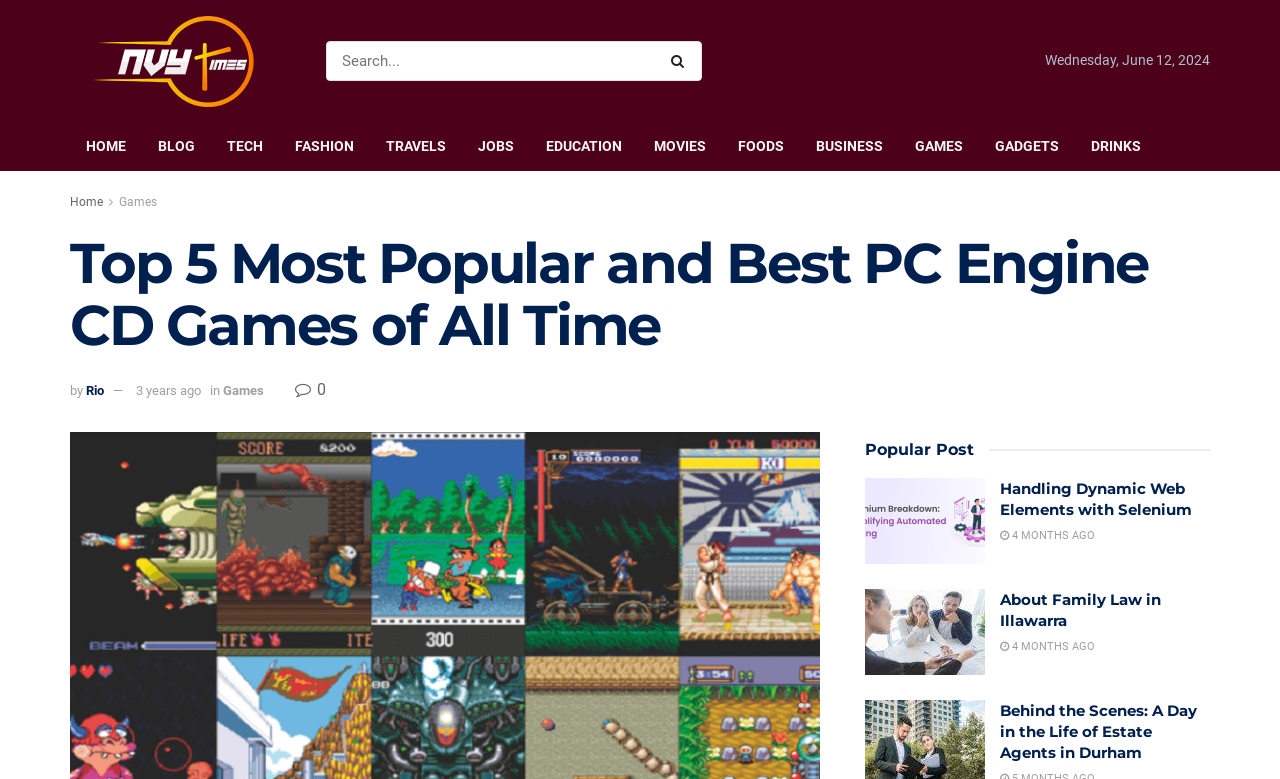Locate the bounding box coordinates of the element you need to click to accomplish the task described by this instruction: "View the latest post about Samsung’s Galaxy AI Features".

None